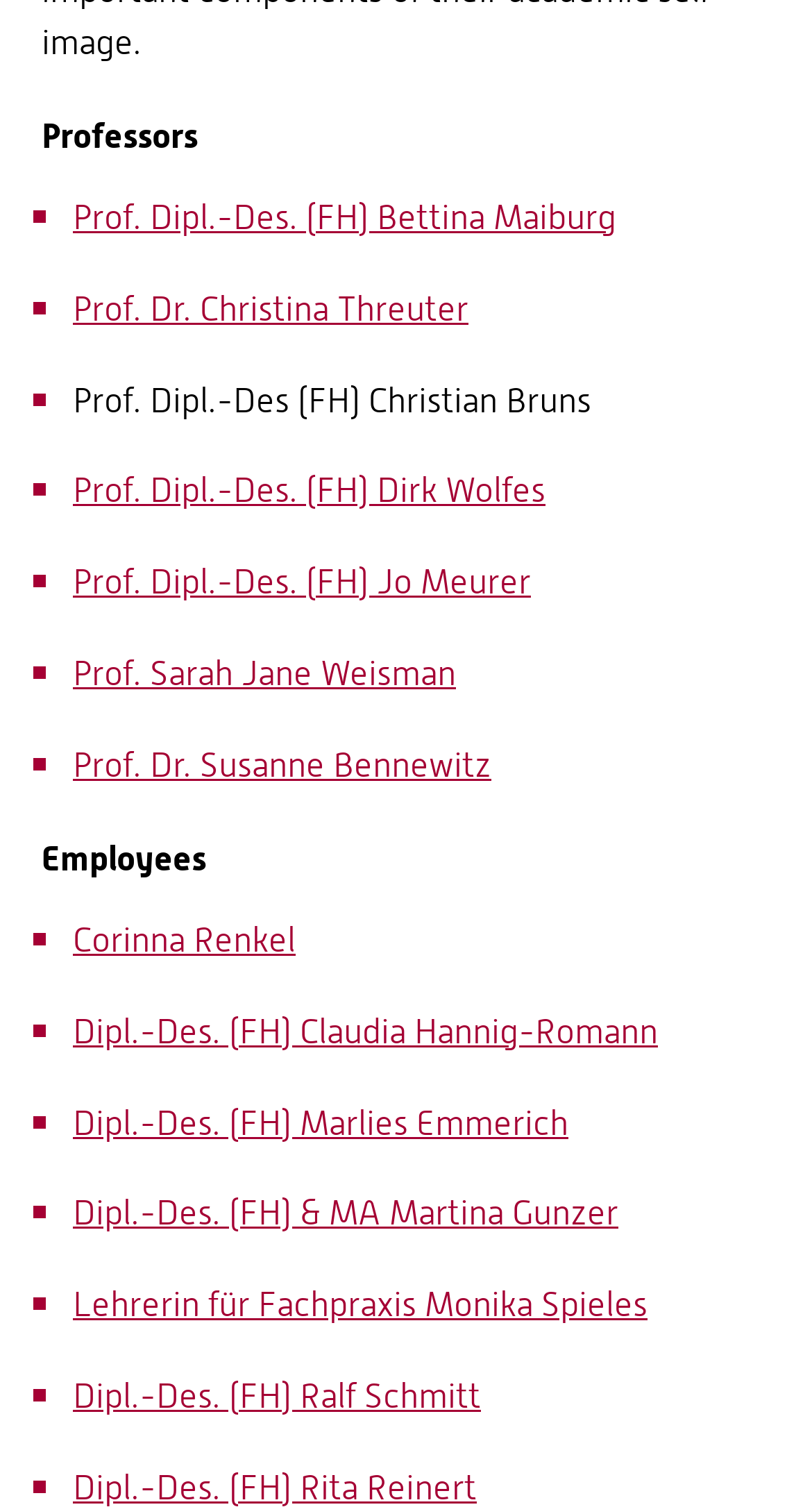Bounding box coordinates should be provided in the format (top-left x, top-left y, bottom-right x, bottom-right y) with all values between 0 and 1. Identify the bounding box for this UI element: Prof. Dipl.-Des. (FH) Bettina Maiburg

[0.09, 0.131, 0.759, 0.158]